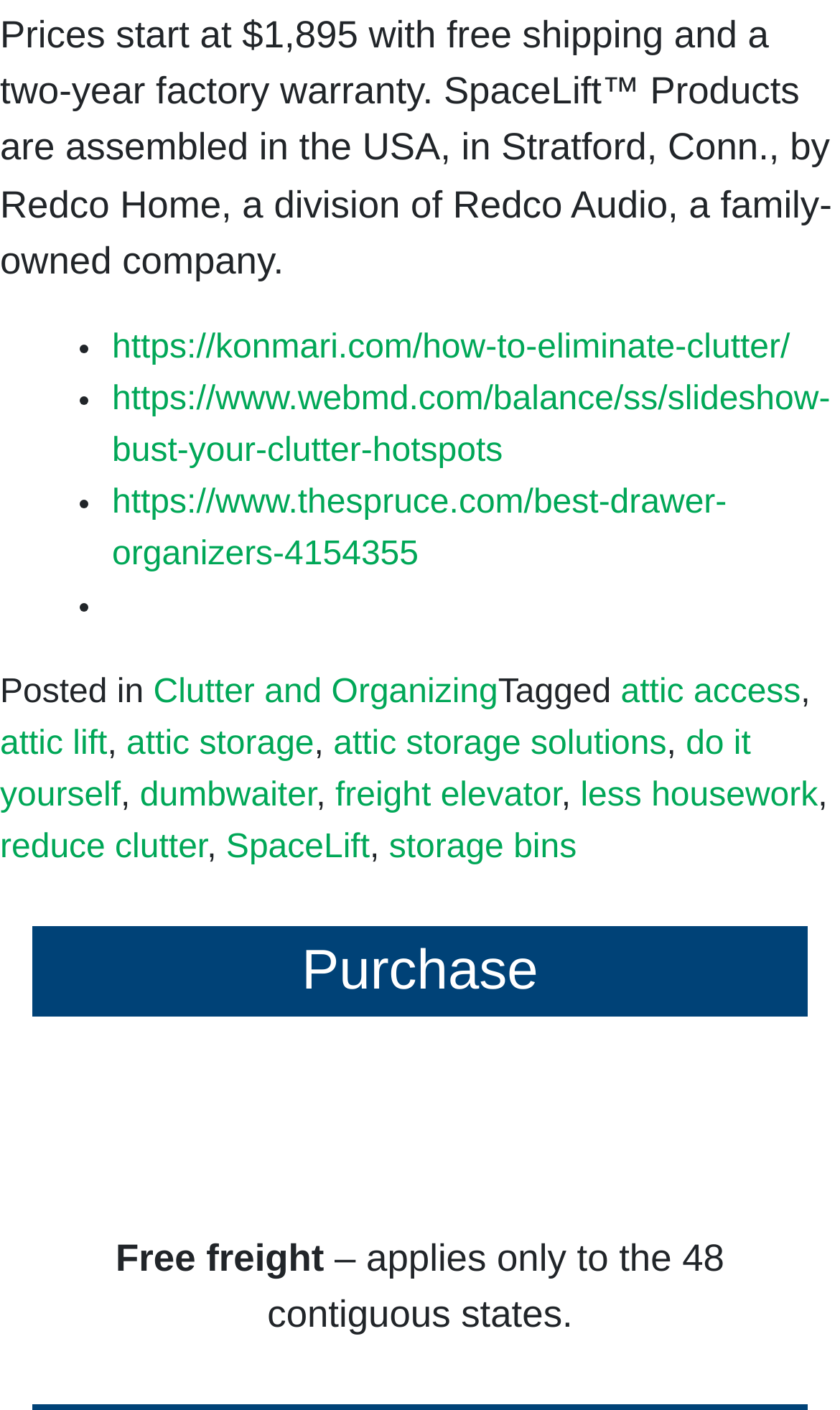Determine the bounding box coordinates for the region that must be clicked to execute the following instruction: "Click on Worship".

None